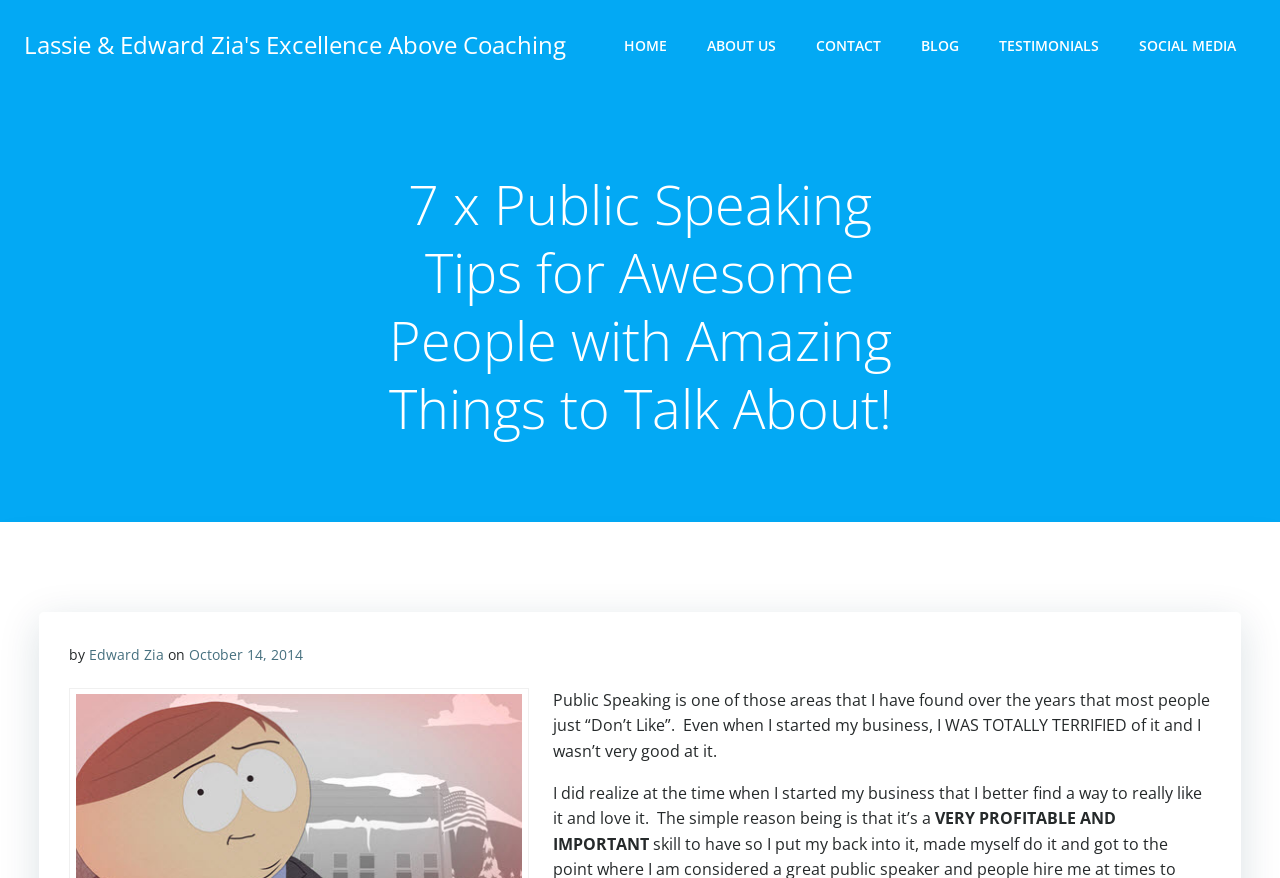Provide a one-word or short-phrase response to the question:
What is the reason the author had to improve their public speaking skills?

It's profitable and important